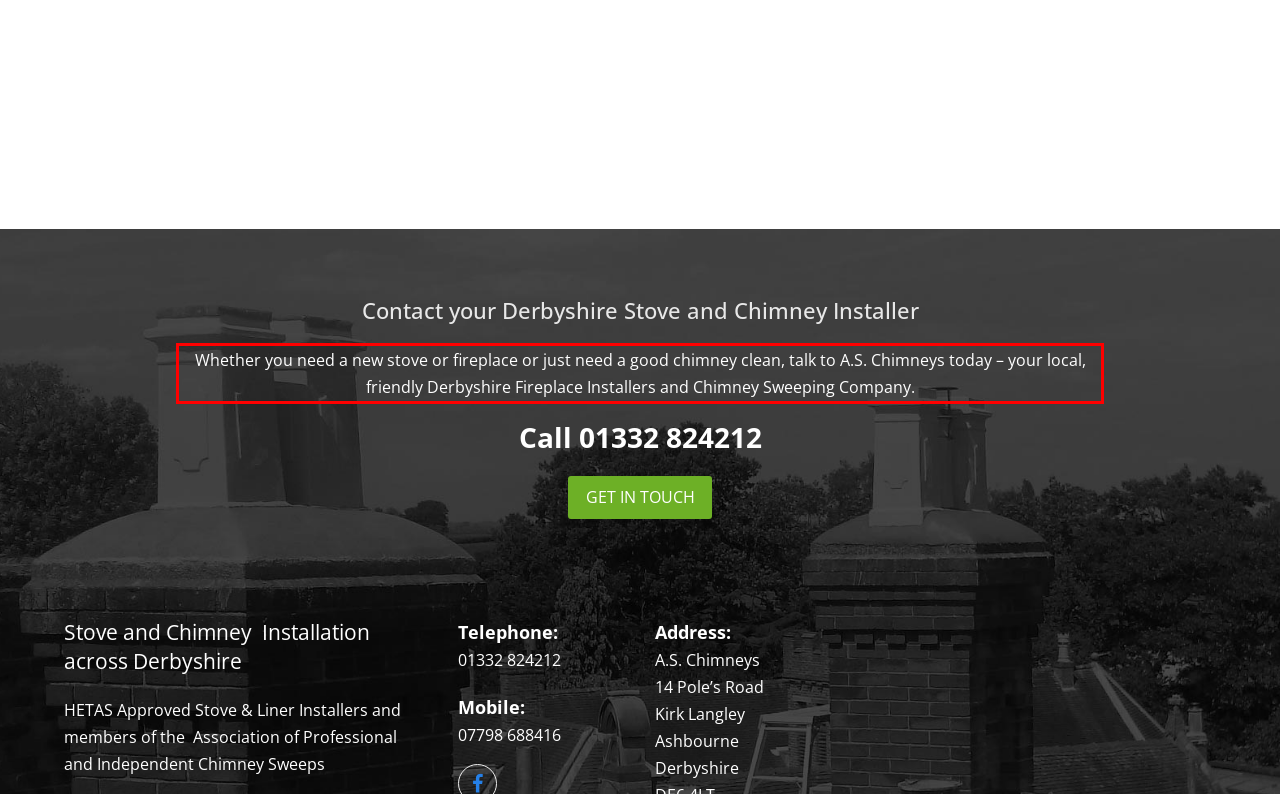Within the screenshot of the webpage, locate the red bounding box and use OCR to identify and provide the text content inside it.

Whether you need a new stove or fireplace or just need a good chimney clean, talk to A.S. Chimneys today – your local, friendly Derbyshire Fireplace Installers and Chimney Sweeping Company.